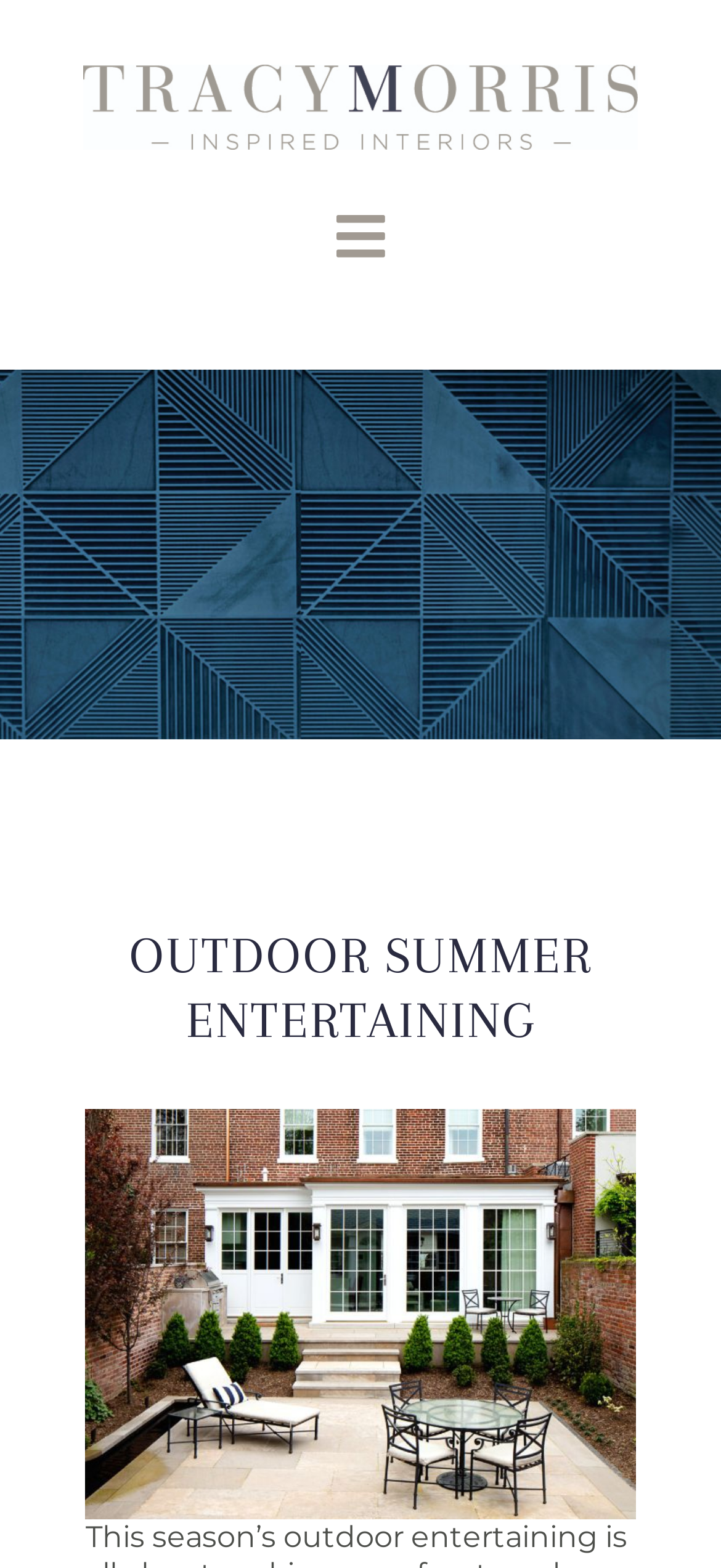What is the purpose of the button with a toggle icon?
Kindly give a detailed and elaborate answer to the question.

The button with a toggle icon is located in the top-right corner of the webpage, and it is labeled as 'Toggle Navigation'. Its purpose is to expand or collapse the navigation menu.